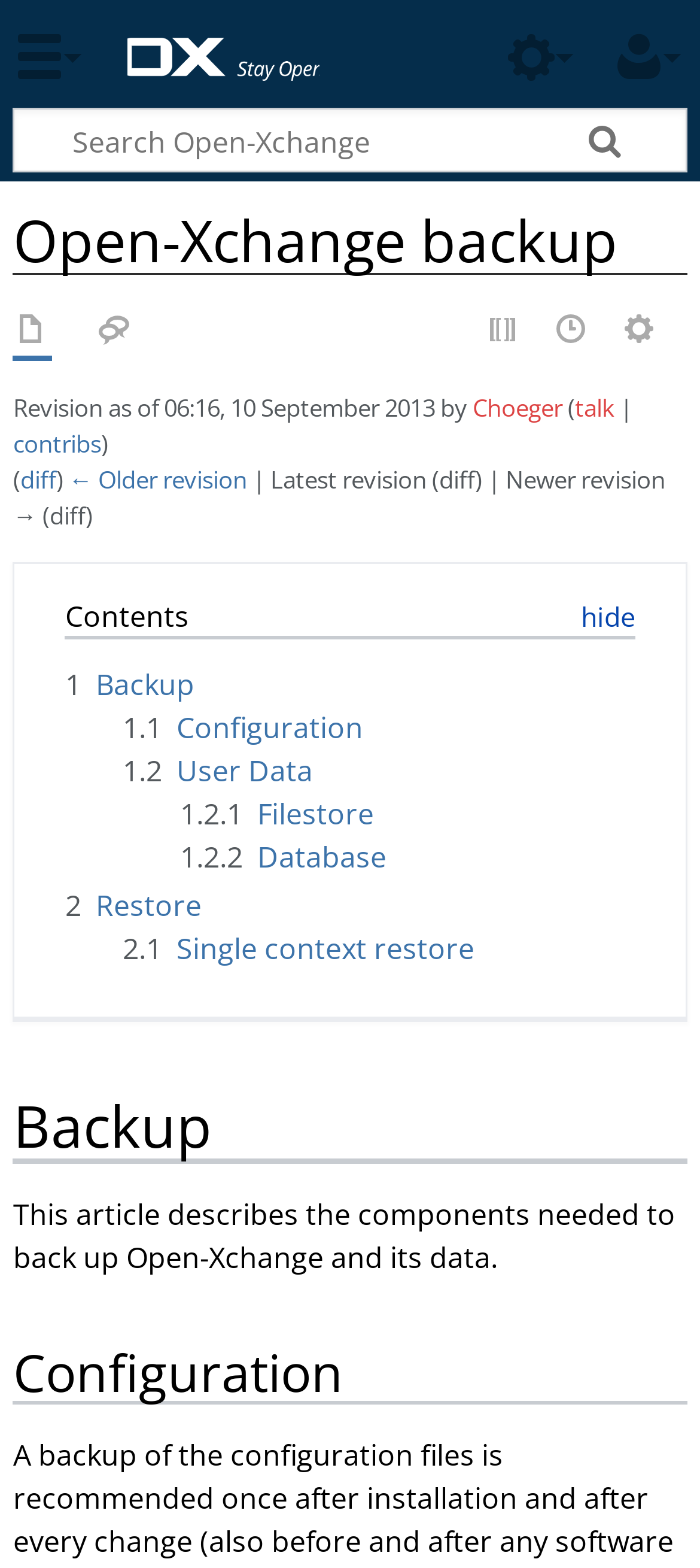What is the revision date of the current page?
Look at the image and respond with a one-word or short phrase answer.

10 September 2013